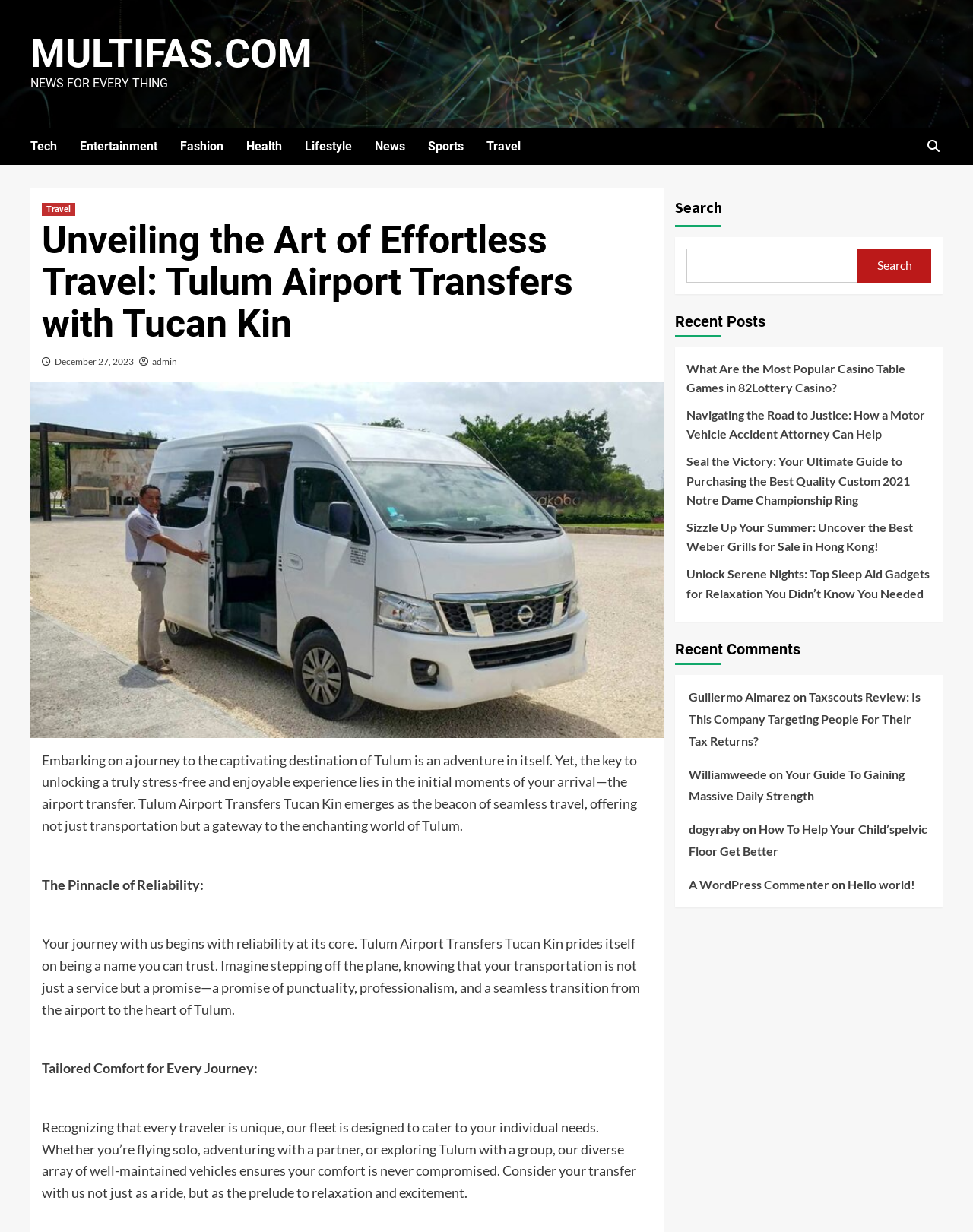Based on the image, provide a detailed and complete answer to the question: 
What is the author of the article?

I found the answer by looking at the link 'admin' which is located below the article title 'Unveiling the Art of Effortless Travel: Tulum Airport Transfers with Tucan Kin'.